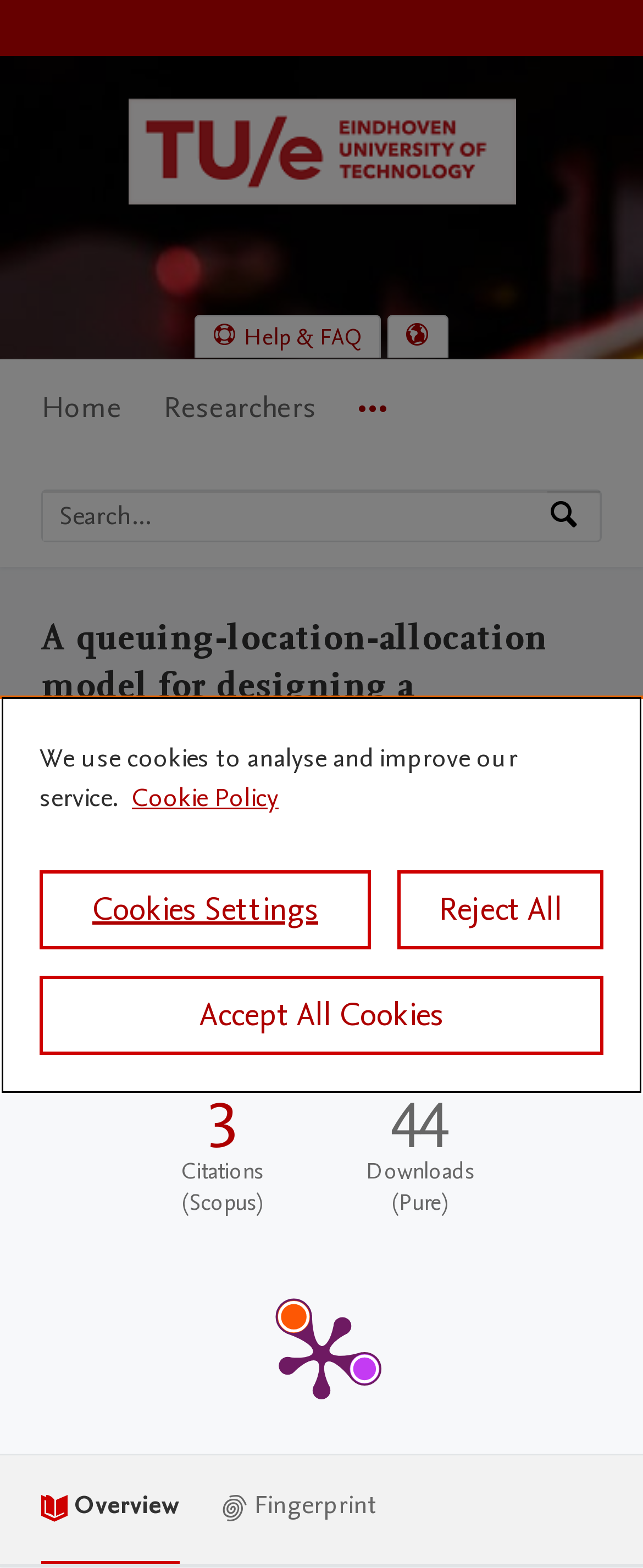Pinpoint the bounding box coordinates of the element you need to click to execute the following instruction: "Select language". The bounding box should be represented by four float numbers between 0 and 1, in the format [left, top, right, bottom].

[0.605, 0.202, 0.695, 0.228]